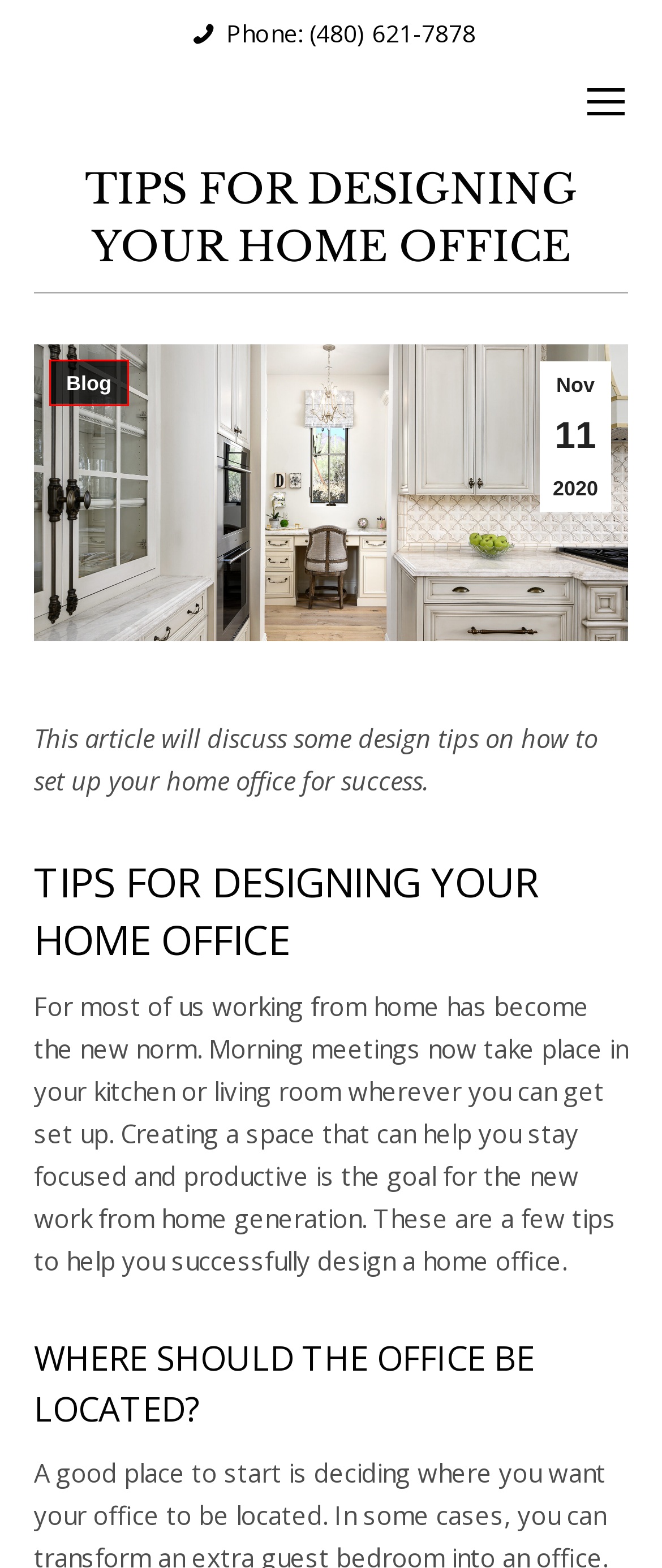You have a screenshot showing a webpage with a red bounding box highlighting an element. Choose the webpage description that best fits the new webpage after clicking the highlighted element. The descriptions are:
A. Remodeling - Fratantoni Interior Designers
B. Blog Archives - Fratantoni Interior Designers
C. Portfolio - Fratantoni Interior Designers
D. Press - Fratantoni Interior Designers
E. Incorporating a Butler's Pantry - Fratantoni Interior Designers
F. Kitchen Trends of 2024 - Fratantoni Interior Designers
G. Maximalism and Minimalism Styles - Fratantoni Interior Designers
H. Modern Estate - Fratantoni Interior Designers

B